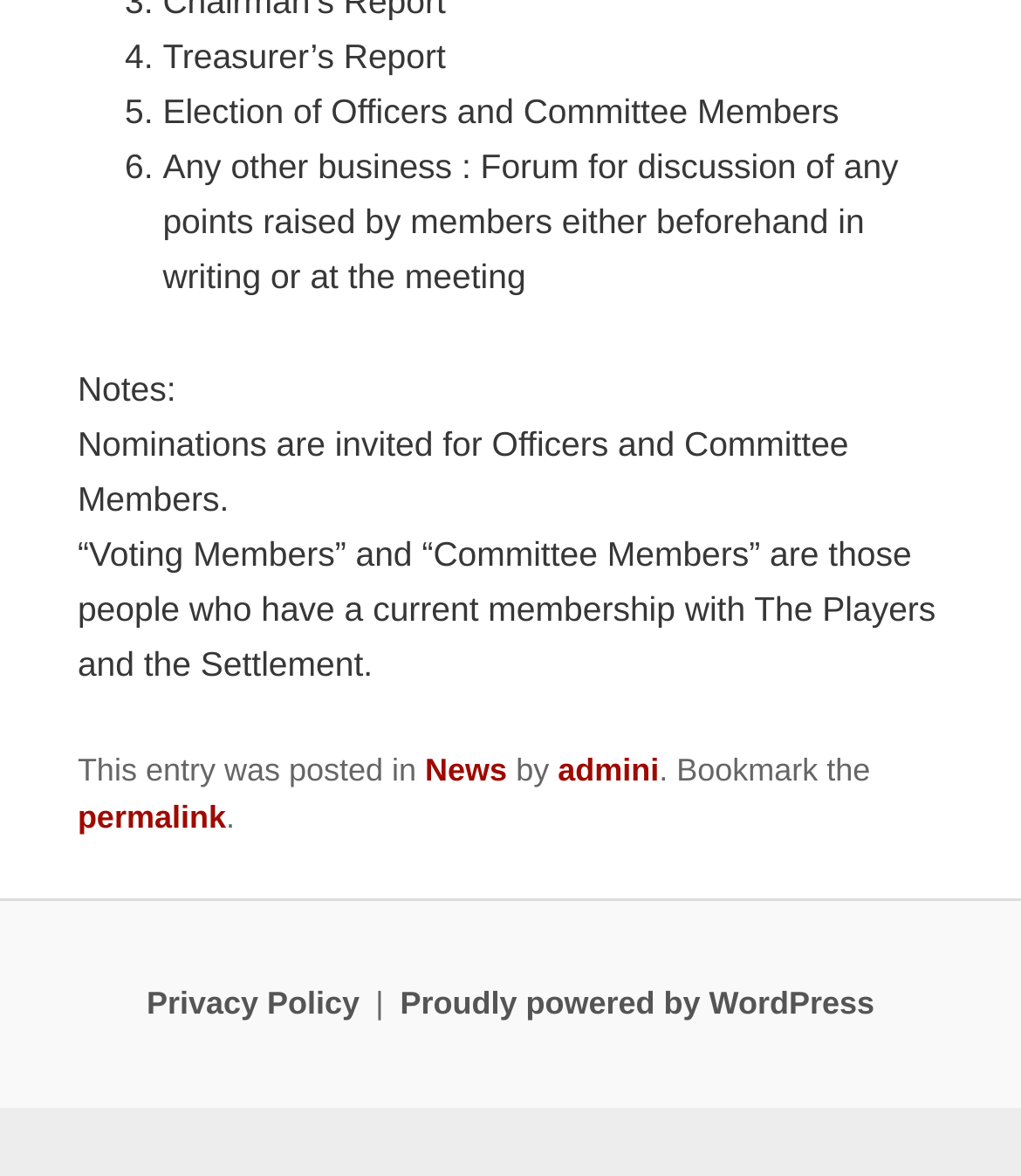Answer the following inquiry with a single word or phrase:
What is the purpose of the meeting?

Election of Officers and Committee Members